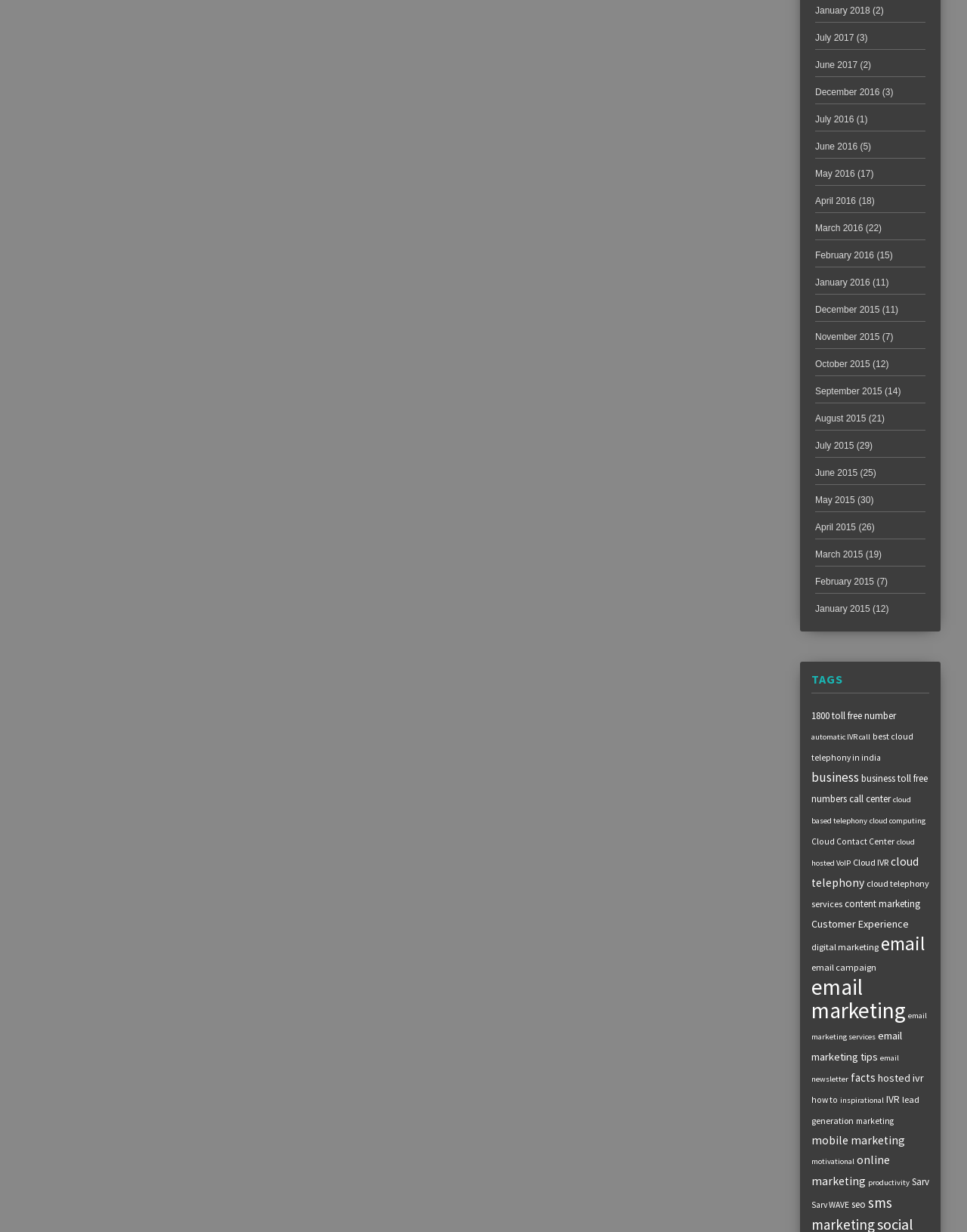Please give a one-word or short phrase response to the following question: 
How many tags are listed on the webpage?

35